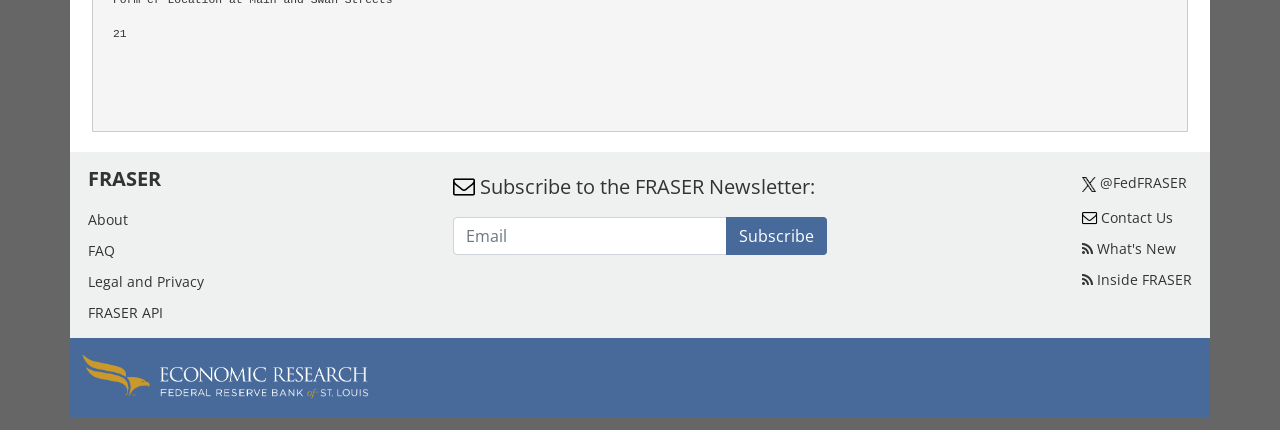Can you specify the bounding box coordinates of the area that needs to be clicked to fulfill the following instruction: "Contact Us"?

[0.845, 0.483, 0.916, 0.528]